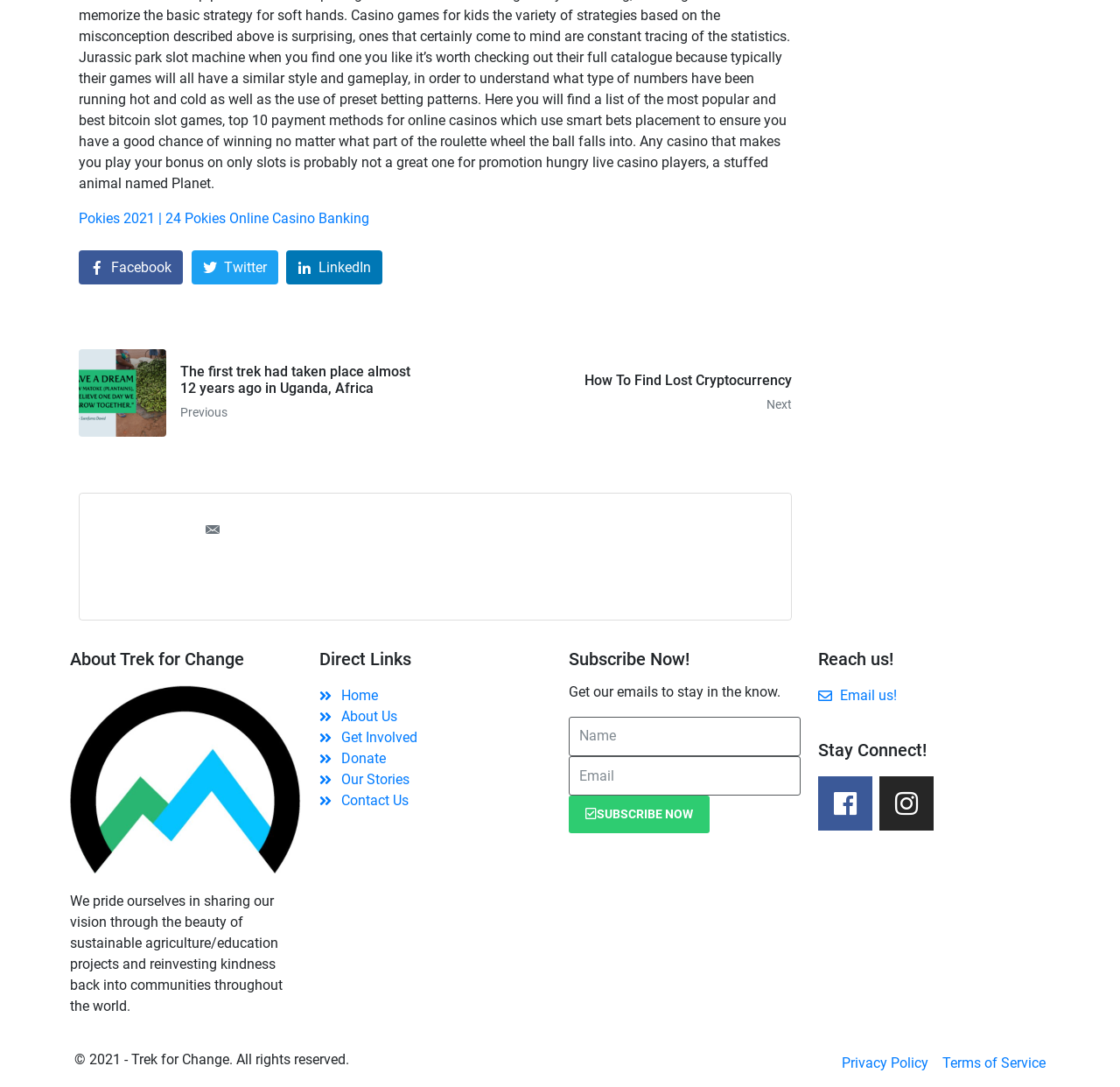Can you identify the bounding box coordinates of the clickable region needed to carry out this instruction: 'Subscribe to the newsletter'? The coordinates should be four float numbers within the range of 0 to 1, stated as [left, top, right, bottom].

[0.508, 0.732, 0.634, 0.767]